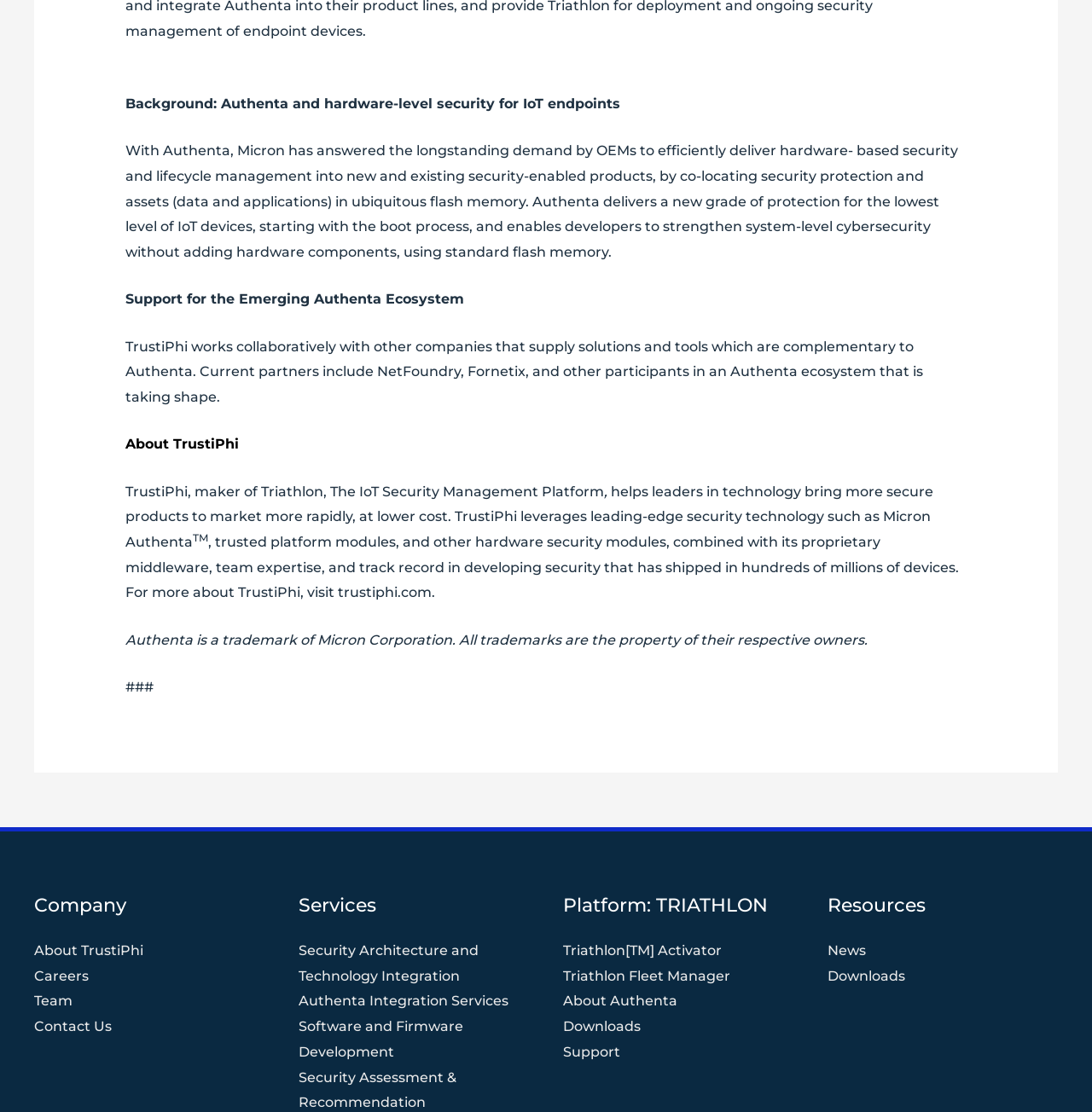Please specify the bounding box coordinates of the clickable region necessary for completing the following instruction: "Download SucceedsPostAction.sh from Github". The coordinates must consist of four float numbers between 0 and 1, i.e., [left, top, right, bottom].

None